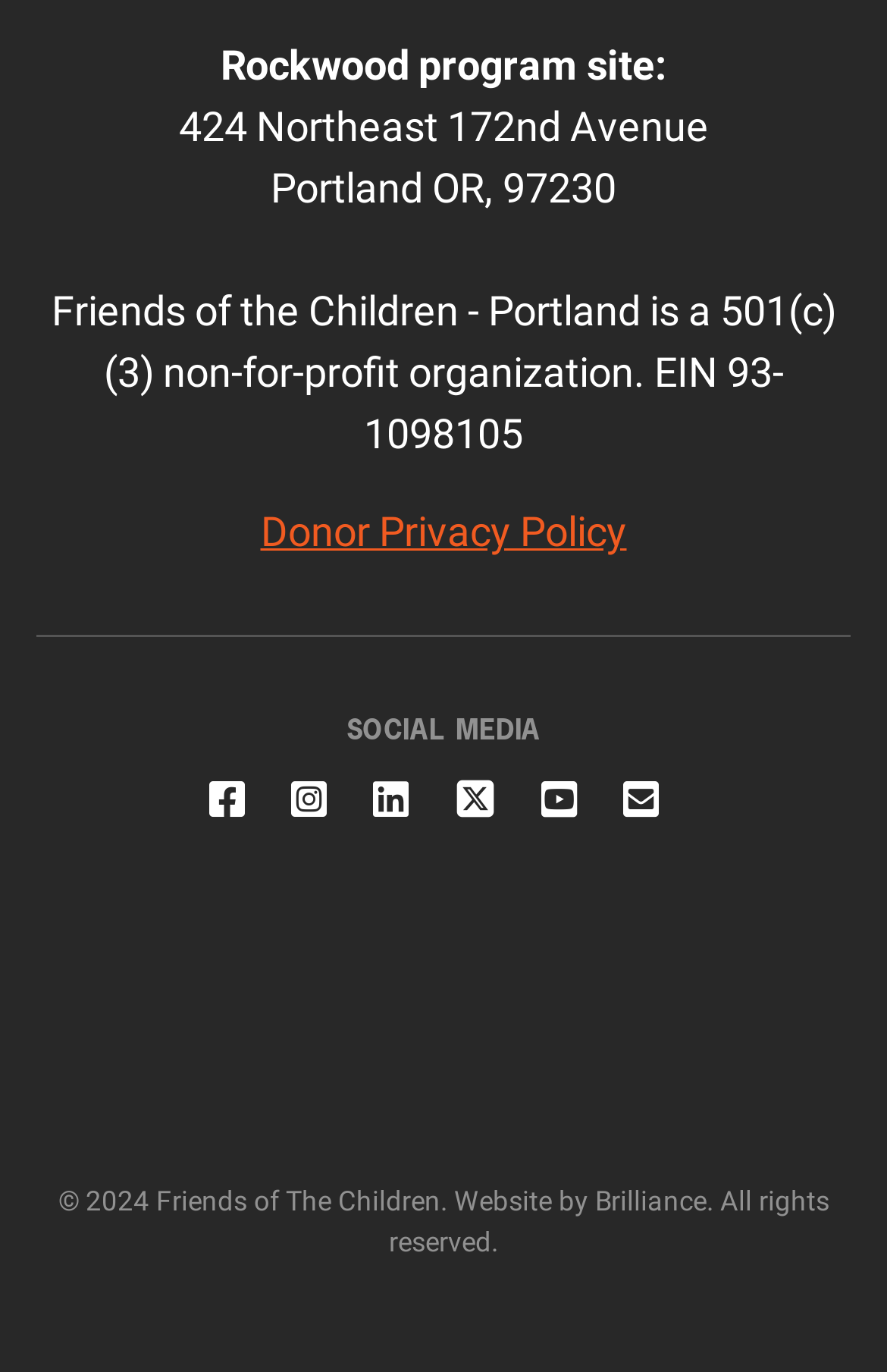What is the year of copyright for this website?
Answer the question in as much detail as possible.

I found the year of copyright by looking at the static text element at the bottom of the webpage. The text mentions '© 2024 Friends of The Children', which indicates that the year of copyright is 2024.